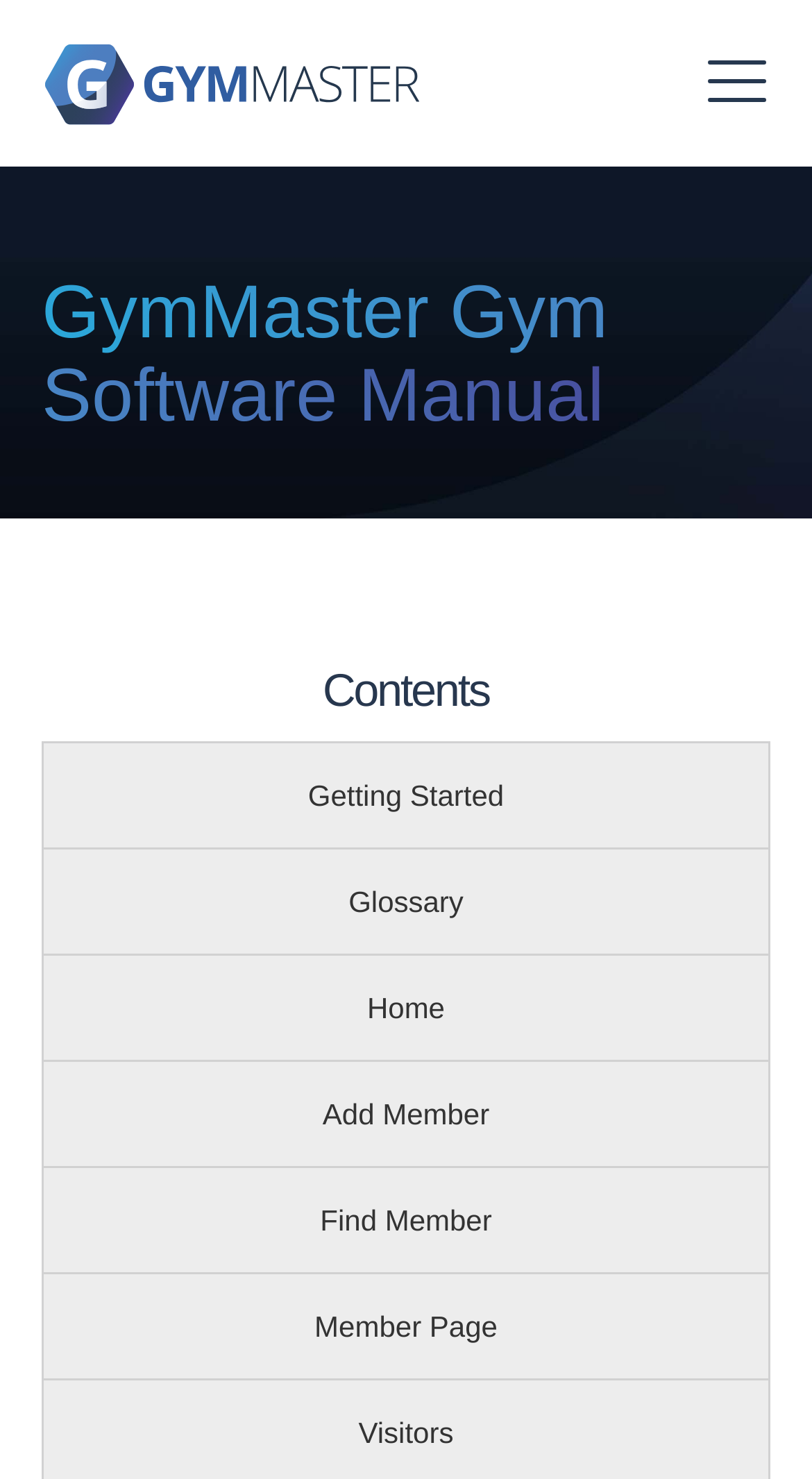Given the element description alt="GymMaster Logo", specify the bounding box coordinates of the corresponding UI element in the format (top-left x, top-left y, bottom-right x, bottom-right y). All values must be between 0 and 1.

[0.054, 0.023, 0.518, 0.093]